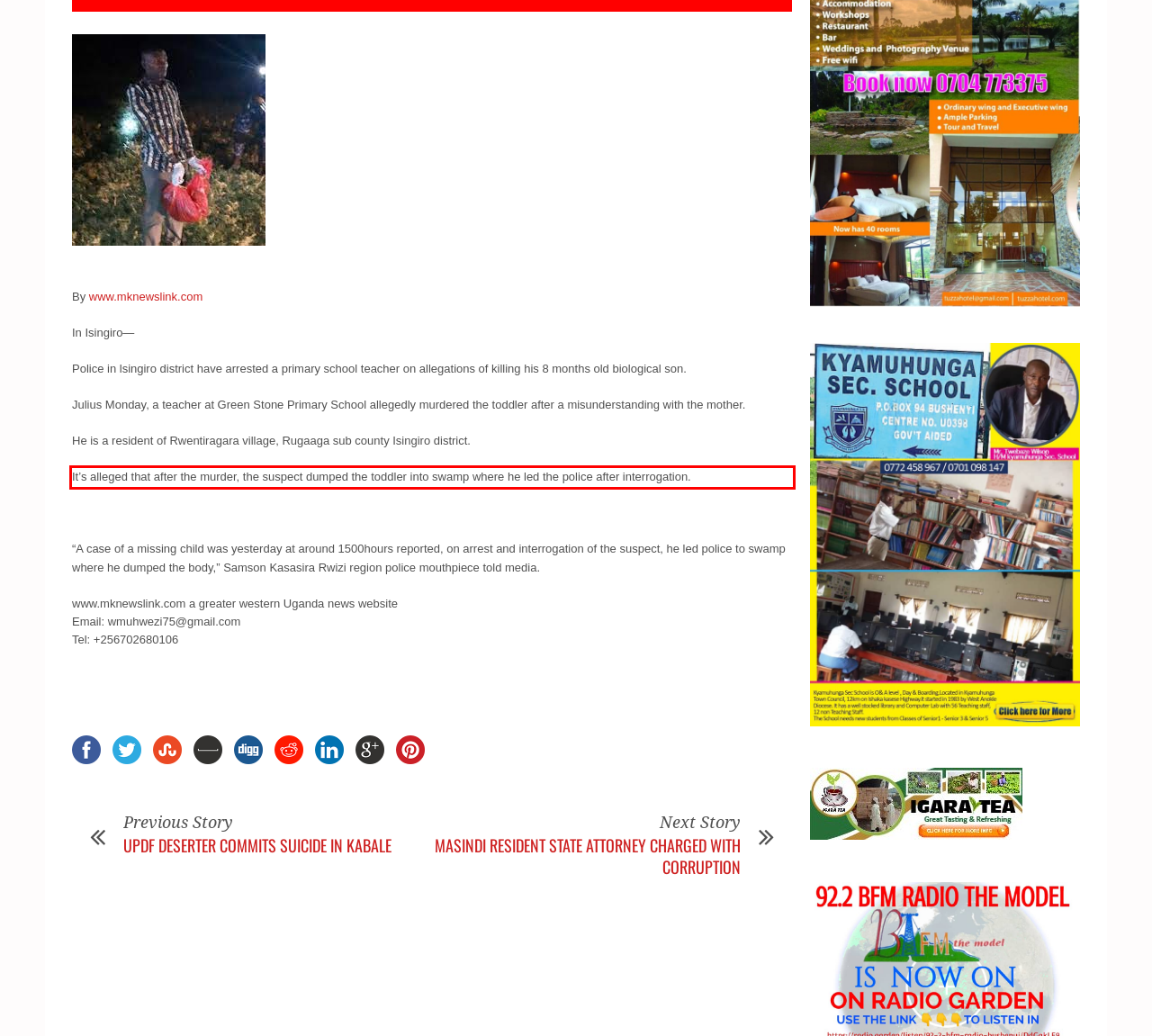Review the webpage screenshot provided, and perform OCR to extract the text from the red bounding box.

It’s alleged that after the murder, the suspect dumped the toddler into swamp where he led the police after interrogation.